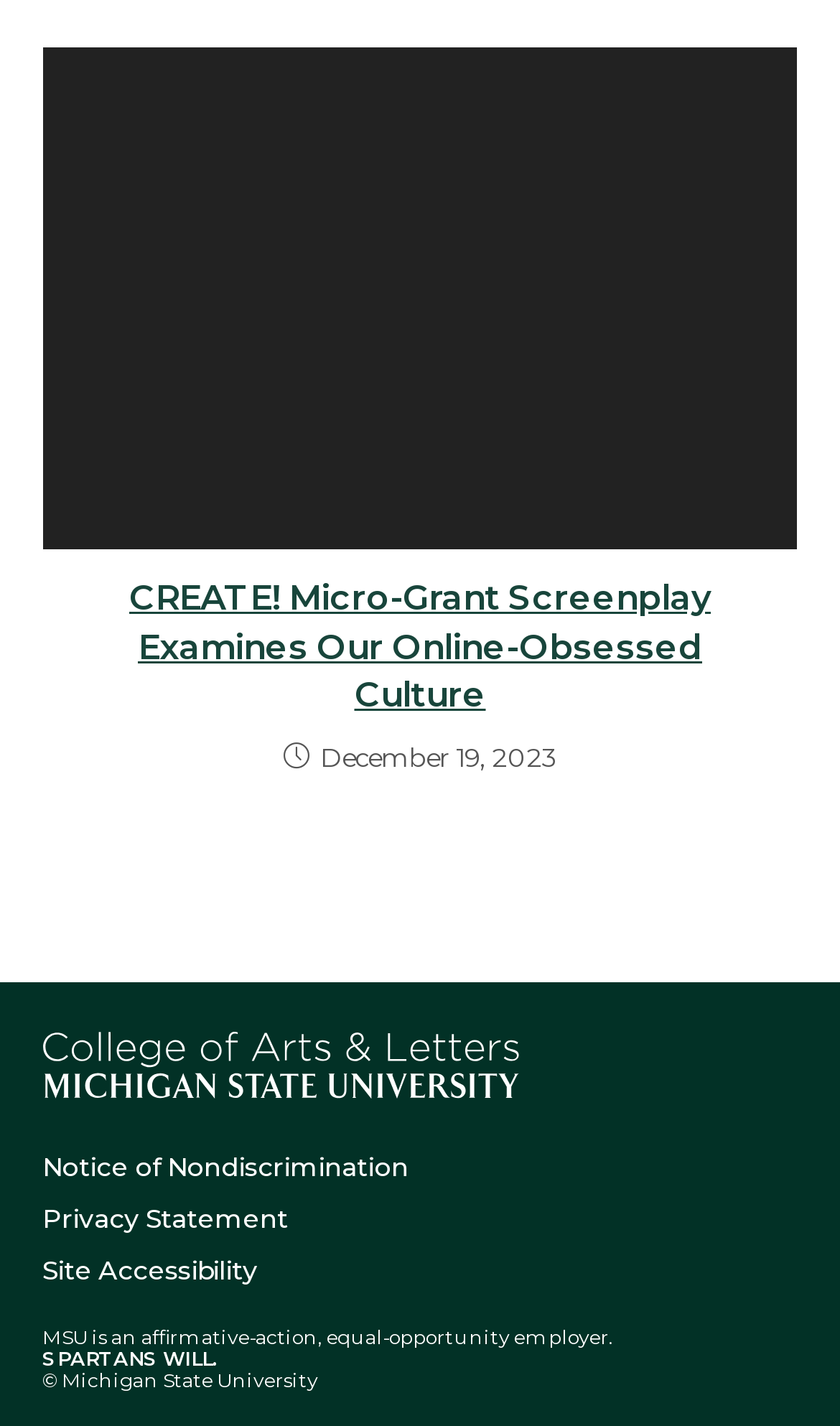Give a one-word or short-phrase answer to the following question: 
What is the slogan of the university?

SPARTANS WILL.